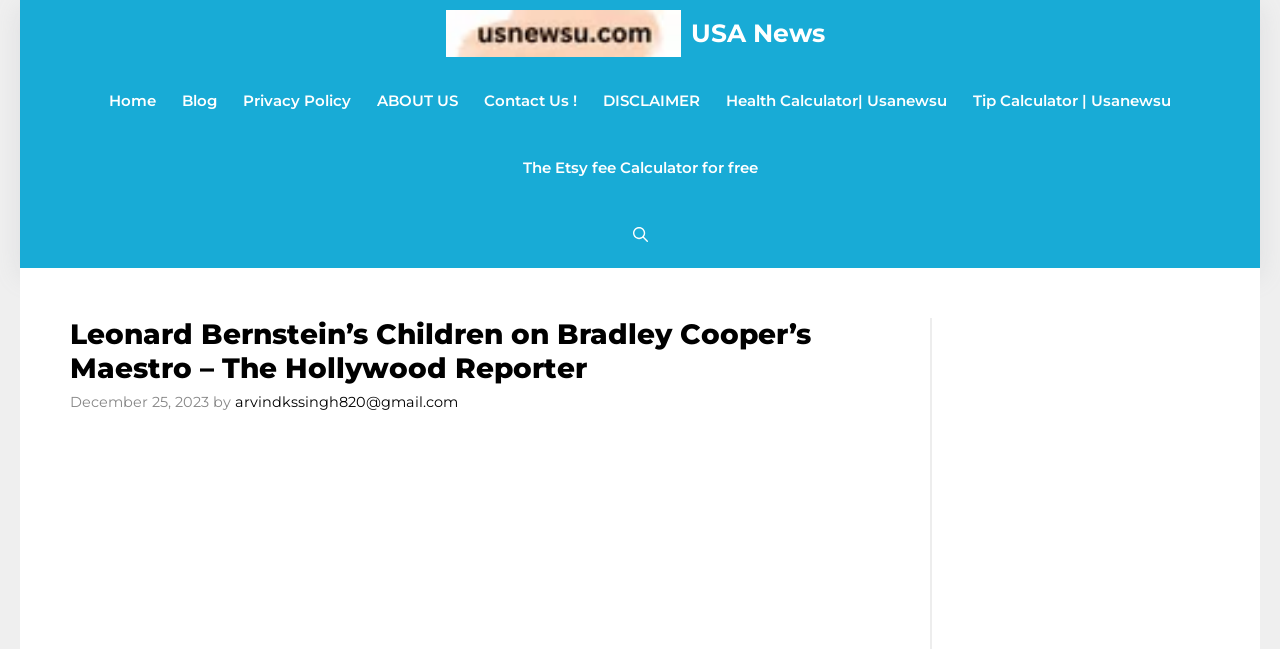Kindly determine the bounding box coordinates for the area that needs to be clicked to execute this instruction: "check DISCLAIMER".

[0.461, 0.103, 0.557, 0.206]